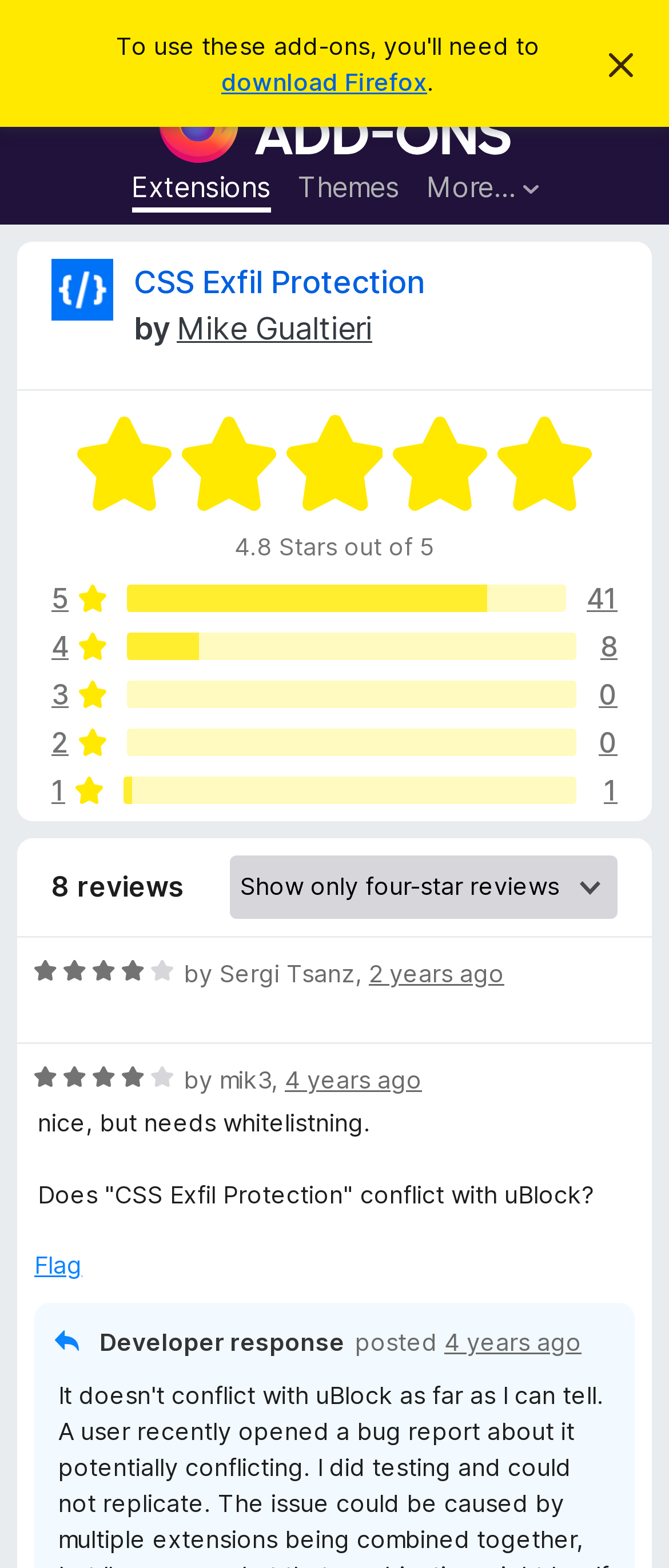What is the name of the developer of CSS Exfil Protection?
Answer the question with a detailed explanation, including all necessary information.

I found the developer's name by looking at the 'CSS Exfil Protection by Mike Gualtieri' text on the webpage, which is located below the 'Reviews for CSS Exfil Protection' heading.